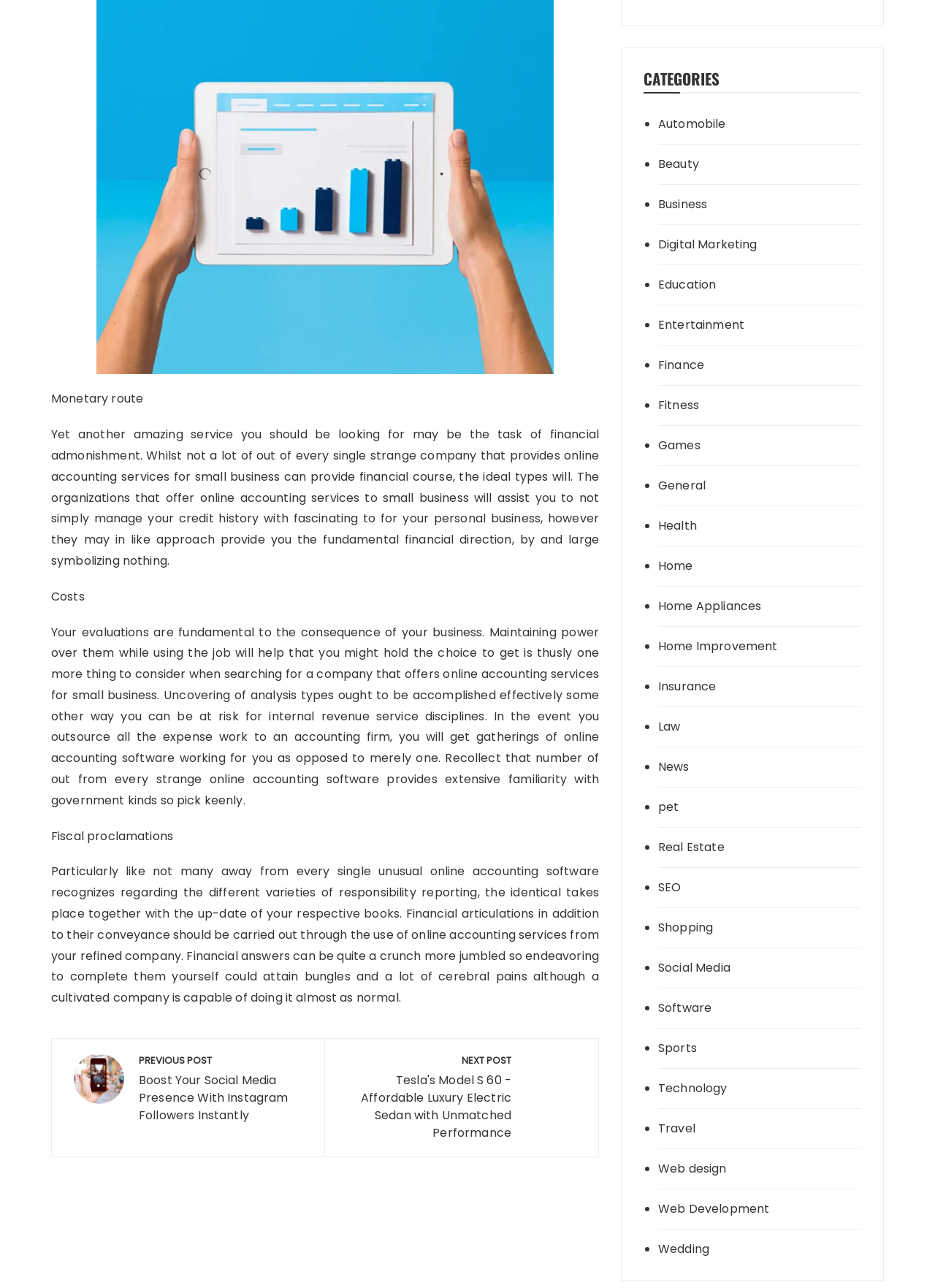Find the bounding box coordinates for the HTML element described in this sentence: "Home Improvement". Provide the coordinates as four float numbers between 0 and 1, in the format [left, top, right, bottom].

[0.704, 0.495, 0.878, 0.509]